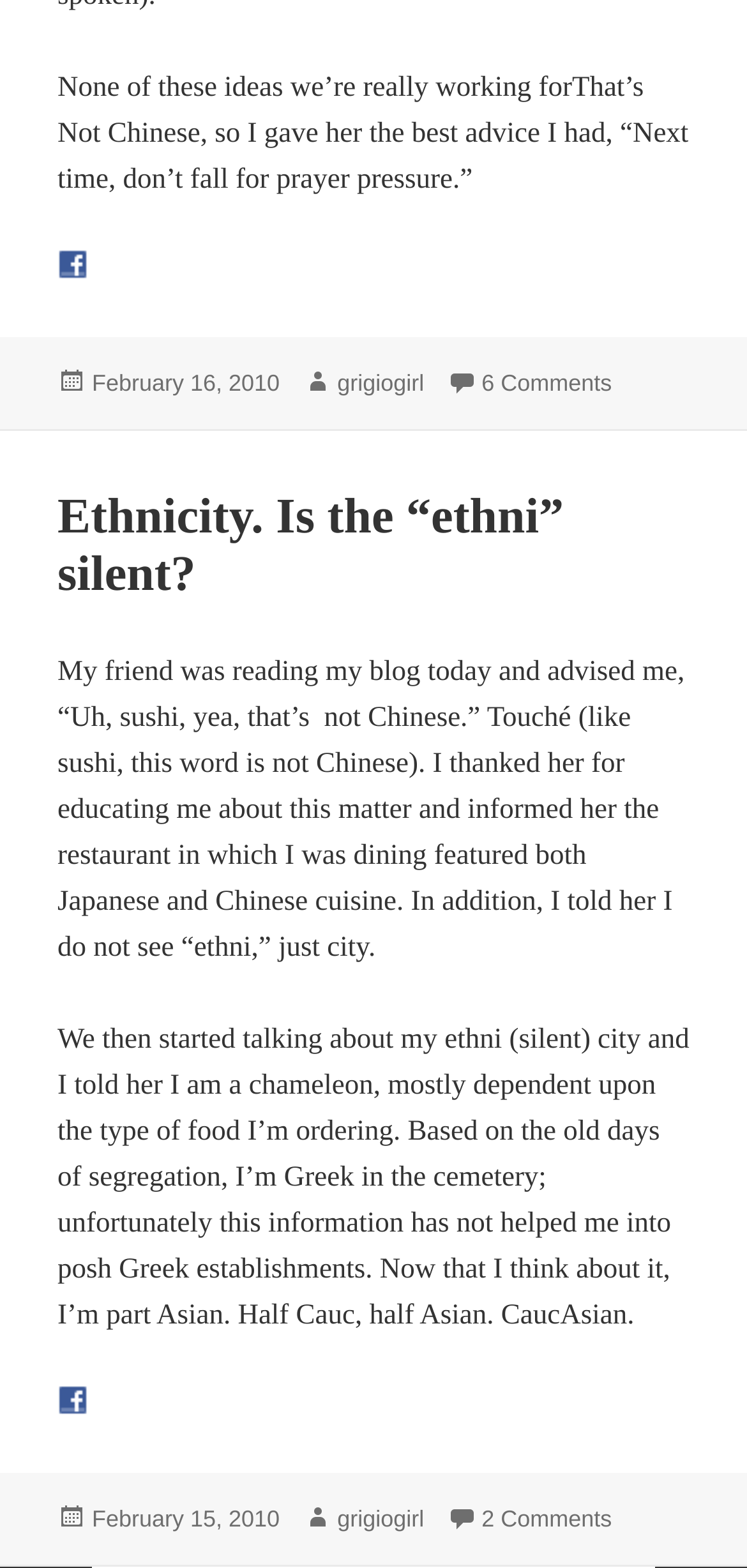Based on the description "Ethnicity. Is the “ethni” silent?", find the bounding box of the specified UI element.

[0.077, 0.312, 0.755, 0.384]